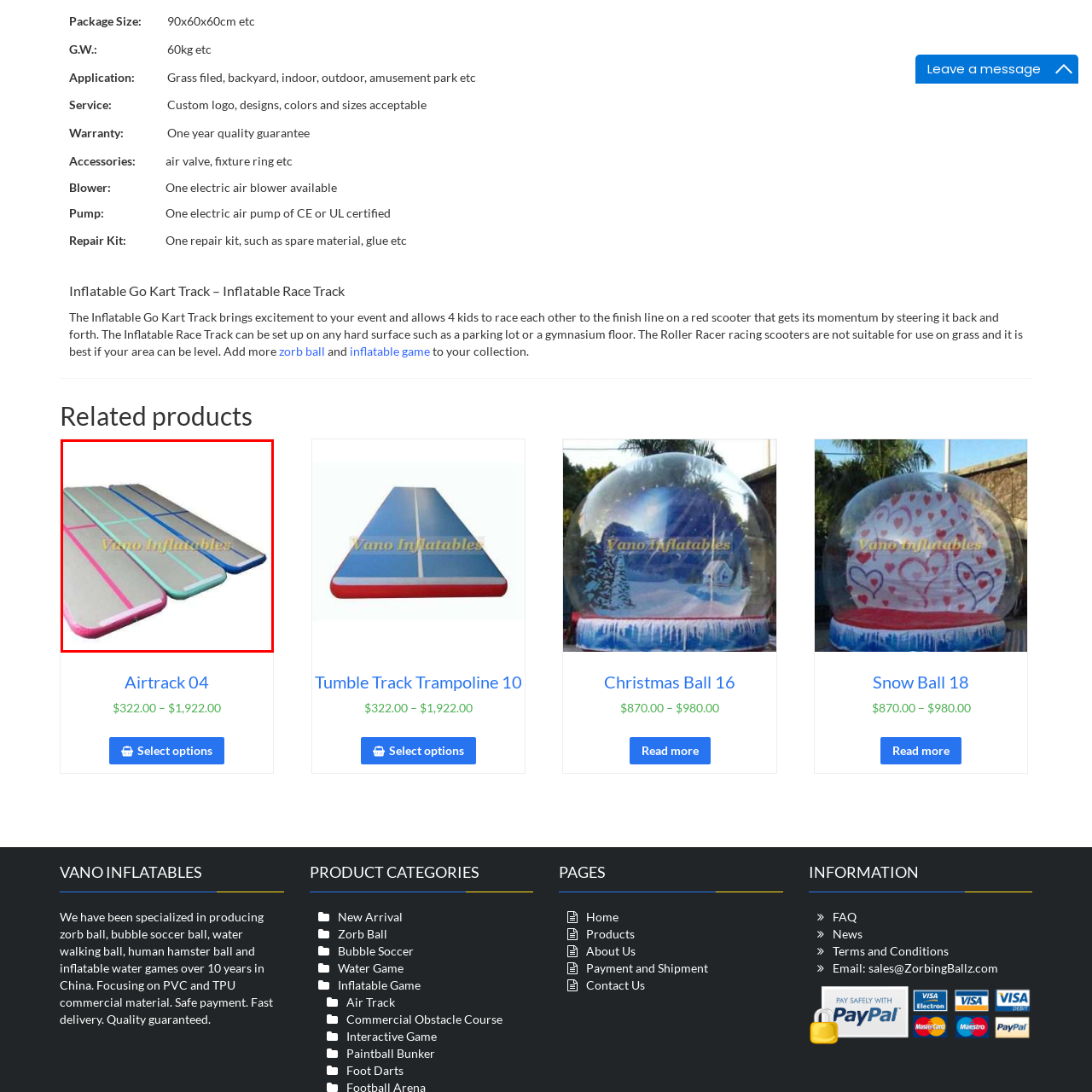Write a comprehensive caption detailing the image within the red boundary.

The image showcases a set of three inflatable air tracks, designed for gymnastics and tumbling practices. The air tracks feature distinct colored edges—pink, blue, and green—offering both aesthetic appeal and functionality for various training environments. Each track is constructed with a durable material, ensuring safety and resilience during use. They are suitable for a range of applications, from home practice setups to professional training facilities. This product is part of Vano Inflatables' offerings, highlighting their commitment to quality and performance in inflatable sports gear.